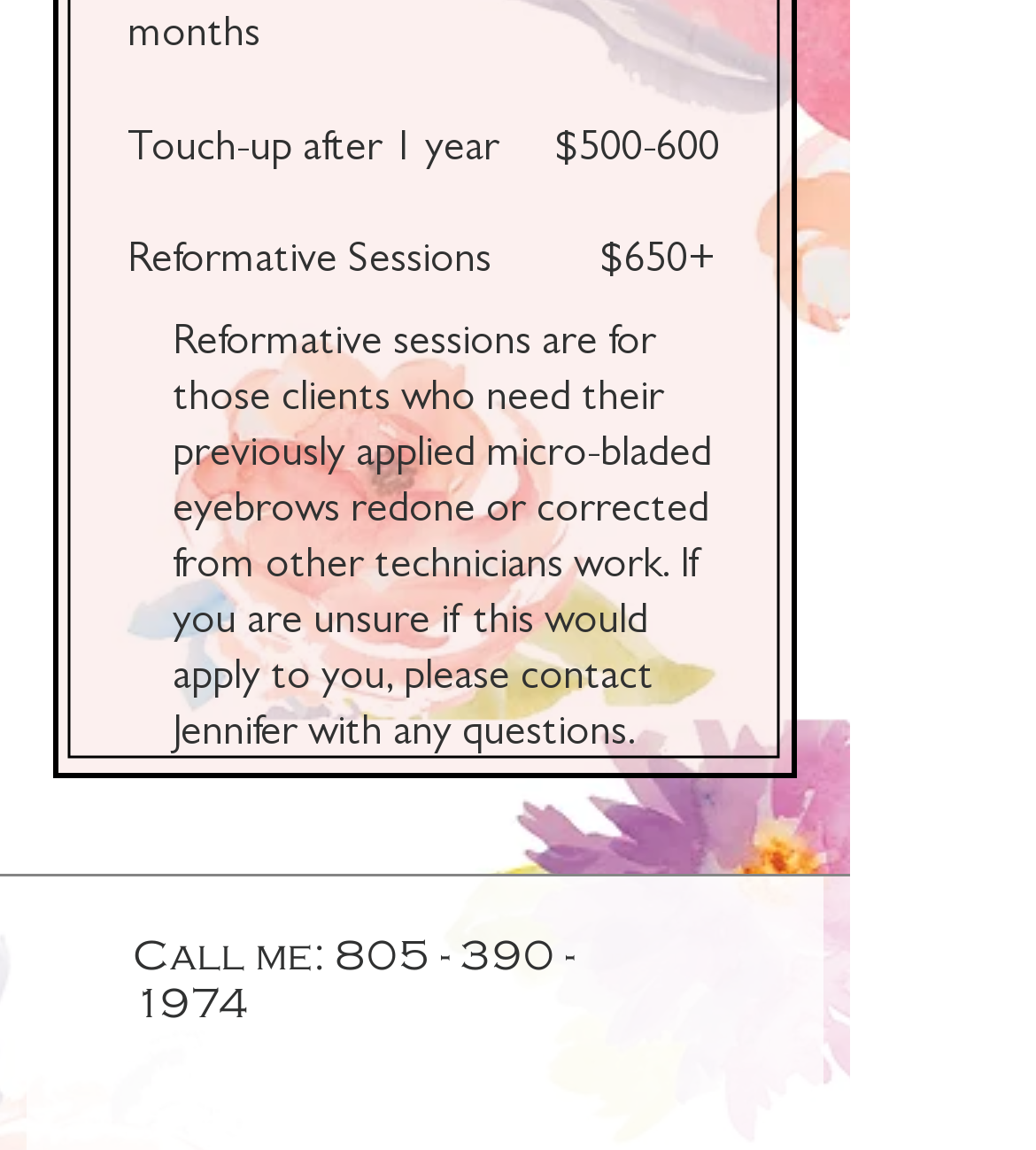Could you please study the image and provide a detailed answer to the question:
What is the cost of reformative sessions?

The cost of reformative sessions can be found in the text 'Reformative Sessions' followed by the price '$650+'.